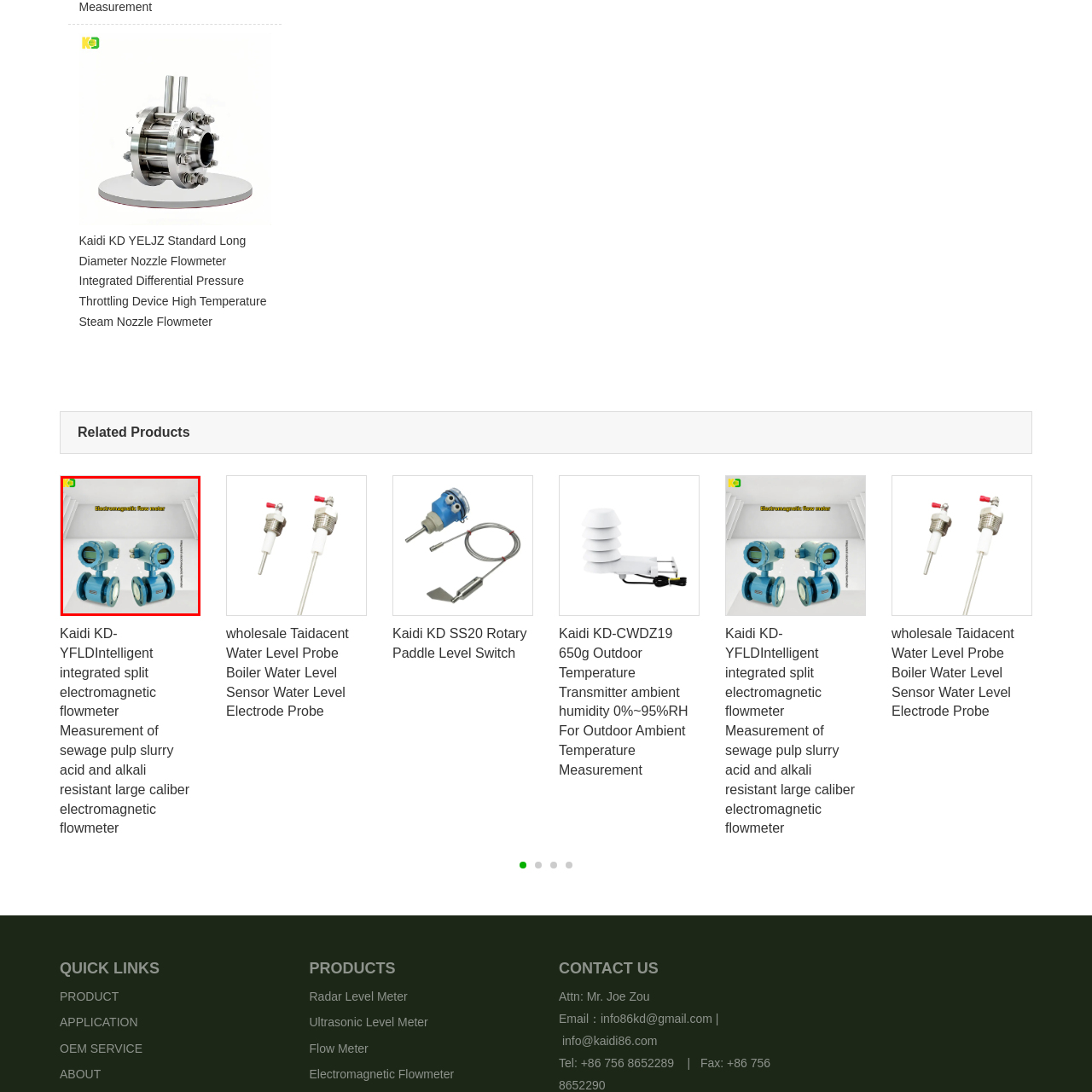Please examine the highlighted section of the image enclosed in the red rectangle and provide a comprehensive answer to the following question based on your observation: What is written on the caption above the flow meter?

The caption explicitly states that the text above the flow meter reads 'Electromagnetic Flow Meter', which indicates the device's specific purpose and usage in industrial settings.